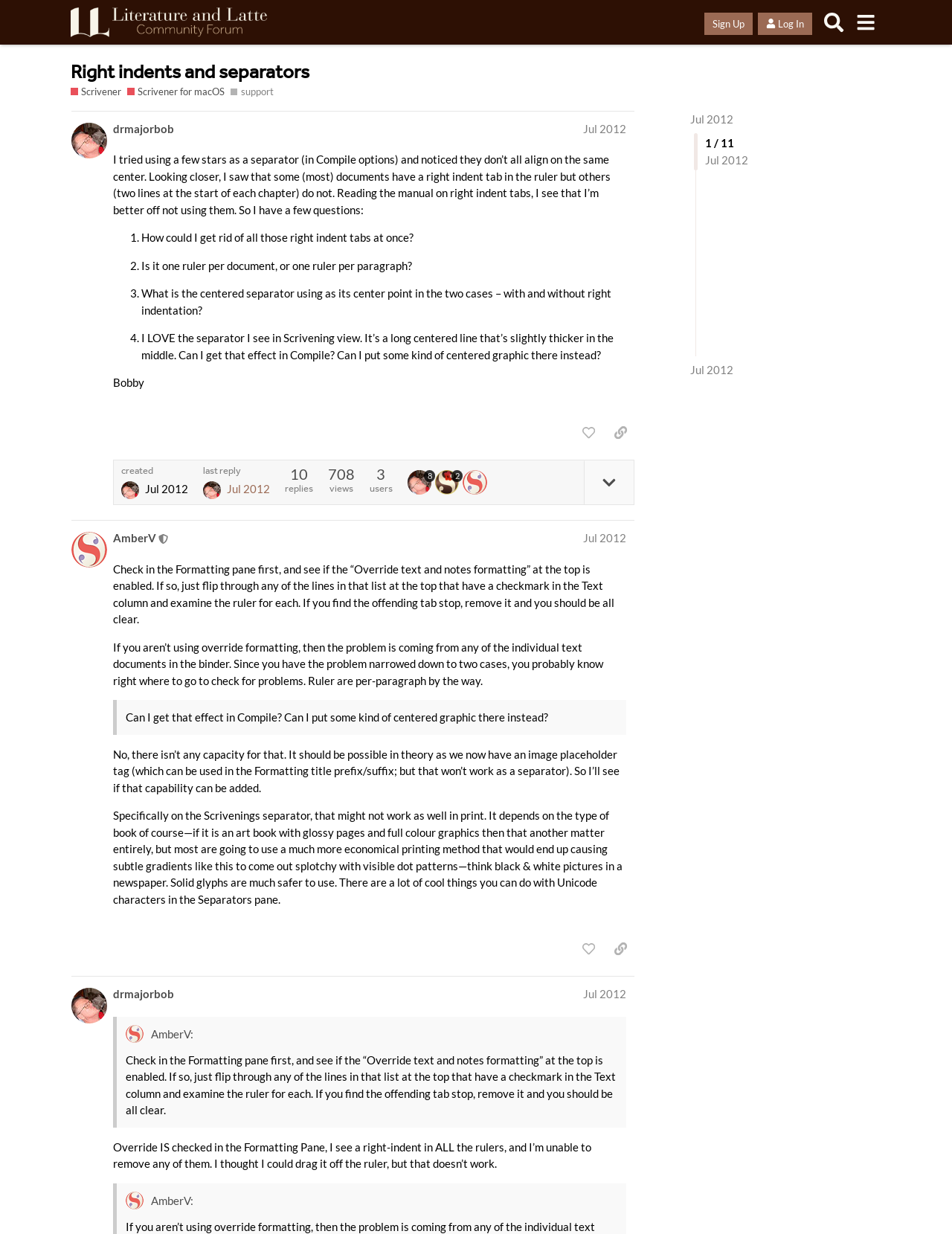Please provide a brief answer to the following inquiry using a single word or phrase:
What is the date of the original post?

Jul 3, 2012